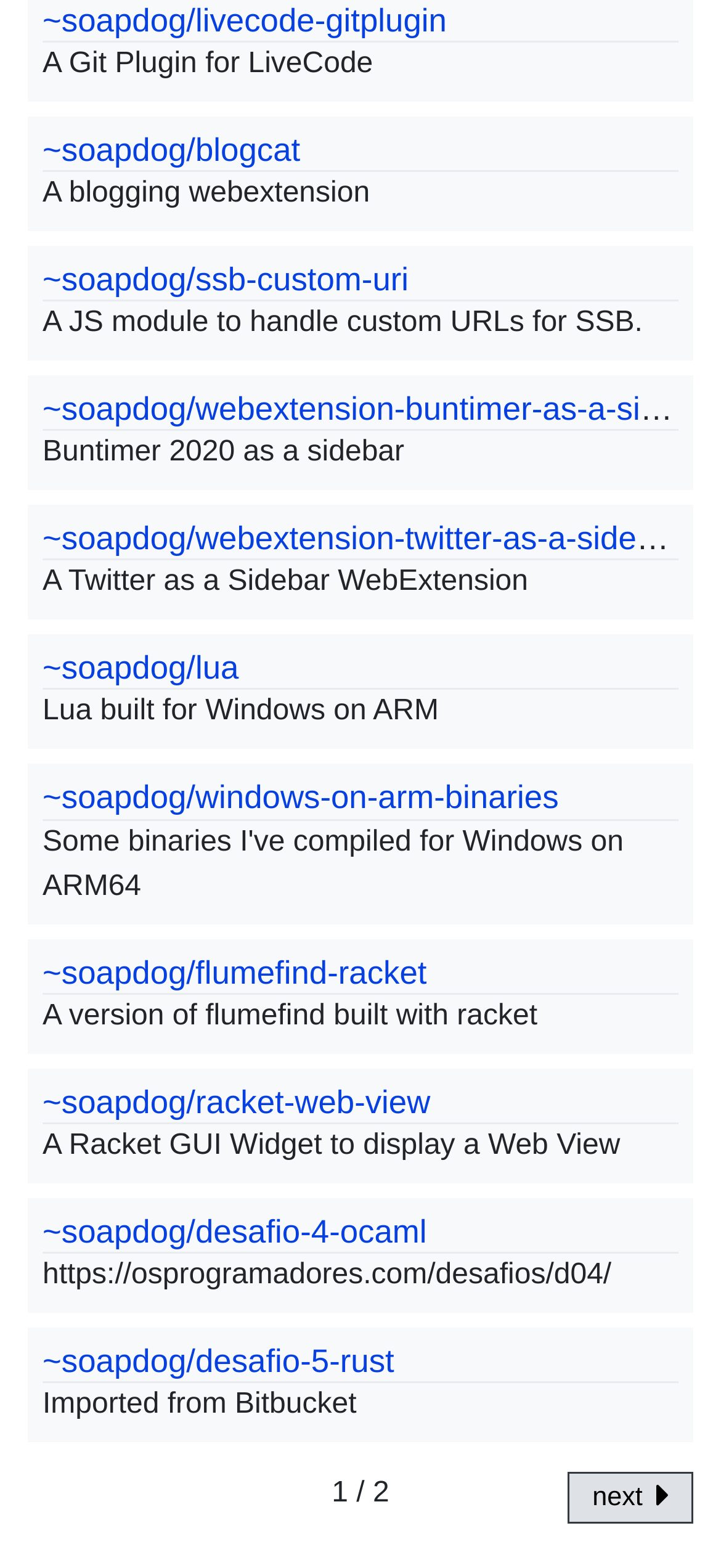Using the element description: "~soapdog/desafio-5-rust", determine the bounding box coordinates for the specified UI element. The coordinates should be four float numbers between 0 and 1, [left, top, right, bottom].

[0.059, 0.856, 0.547, 0.88]